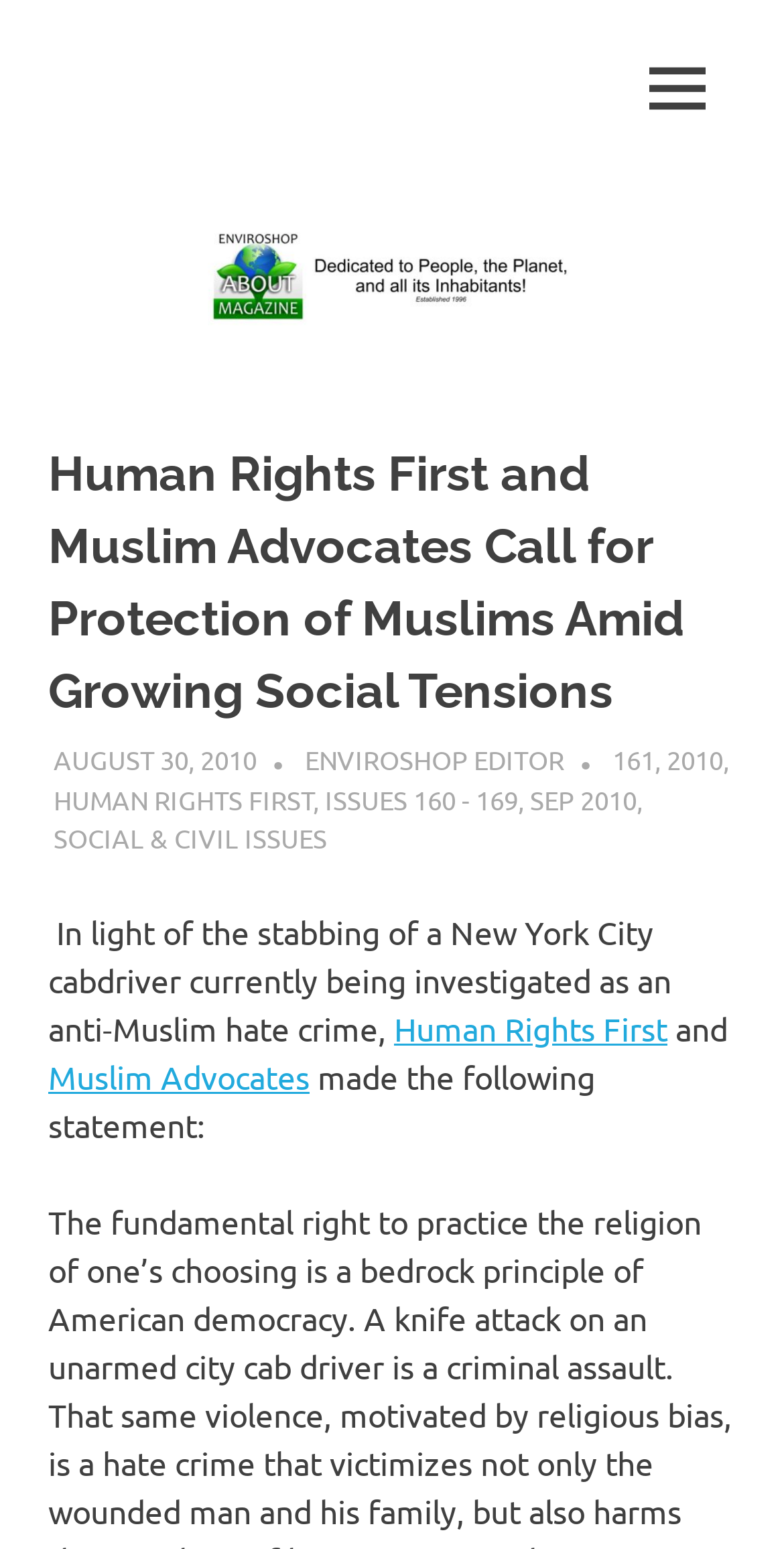By analyzing the image, answer the following question with a detailed response: What is the date of the article?

I determined the answer by looking at the link 'AUGUST 30, 2010' and the surrounding text, which suggests that it is the date of the article.